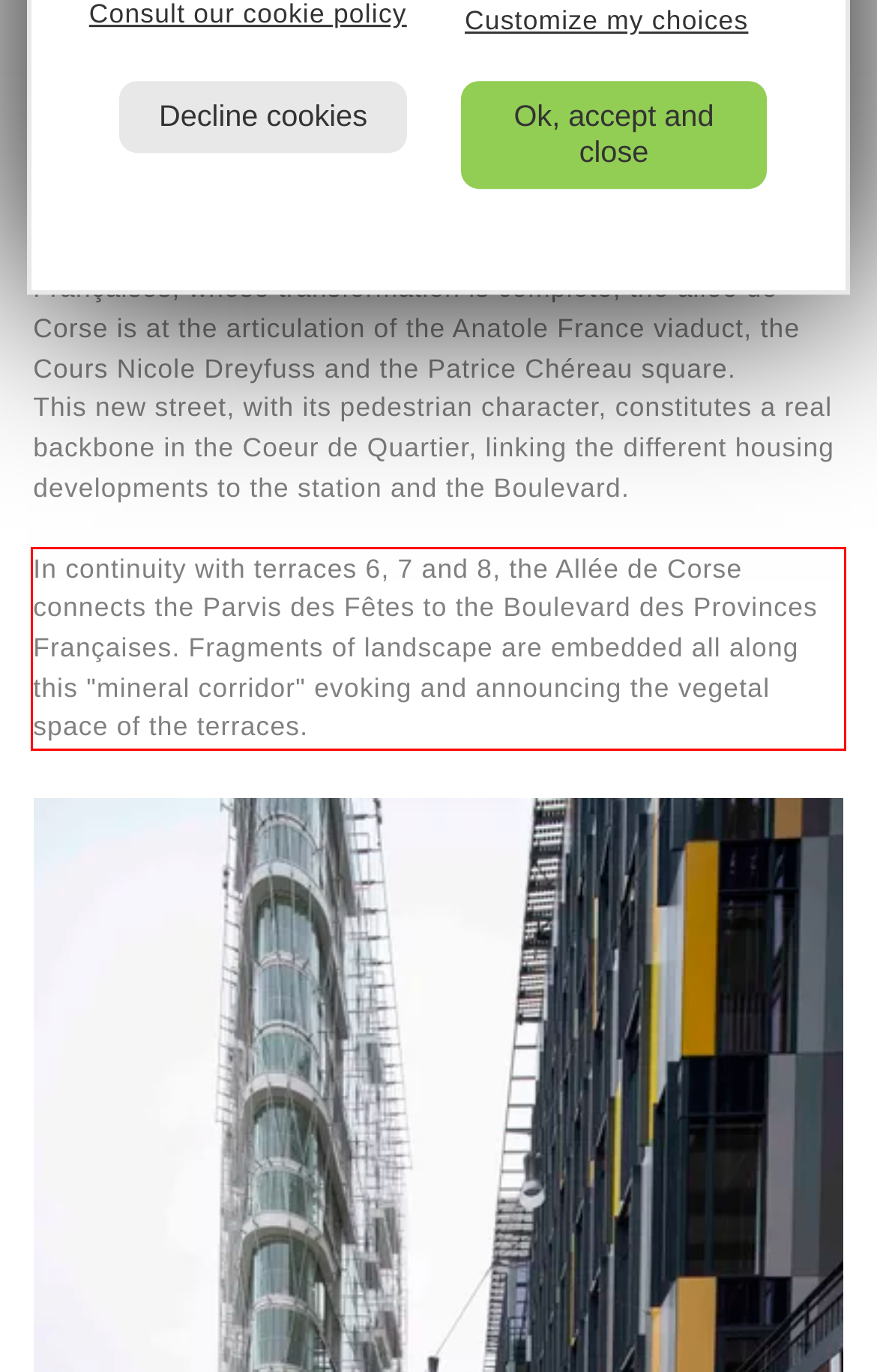Given a screenshot of a webpage with a red bounding box, please identify and retrieve the text inside the red rectangle.

In continuity with terraces 6, 7 and 8, the Allée de Corse connects the Parvis des Fêtes to the Boulevard des Provinces Françaises. Fragments of landscape are embedded all along this "mineral corridor" evoking and announcing the vegetal space of the terraces.